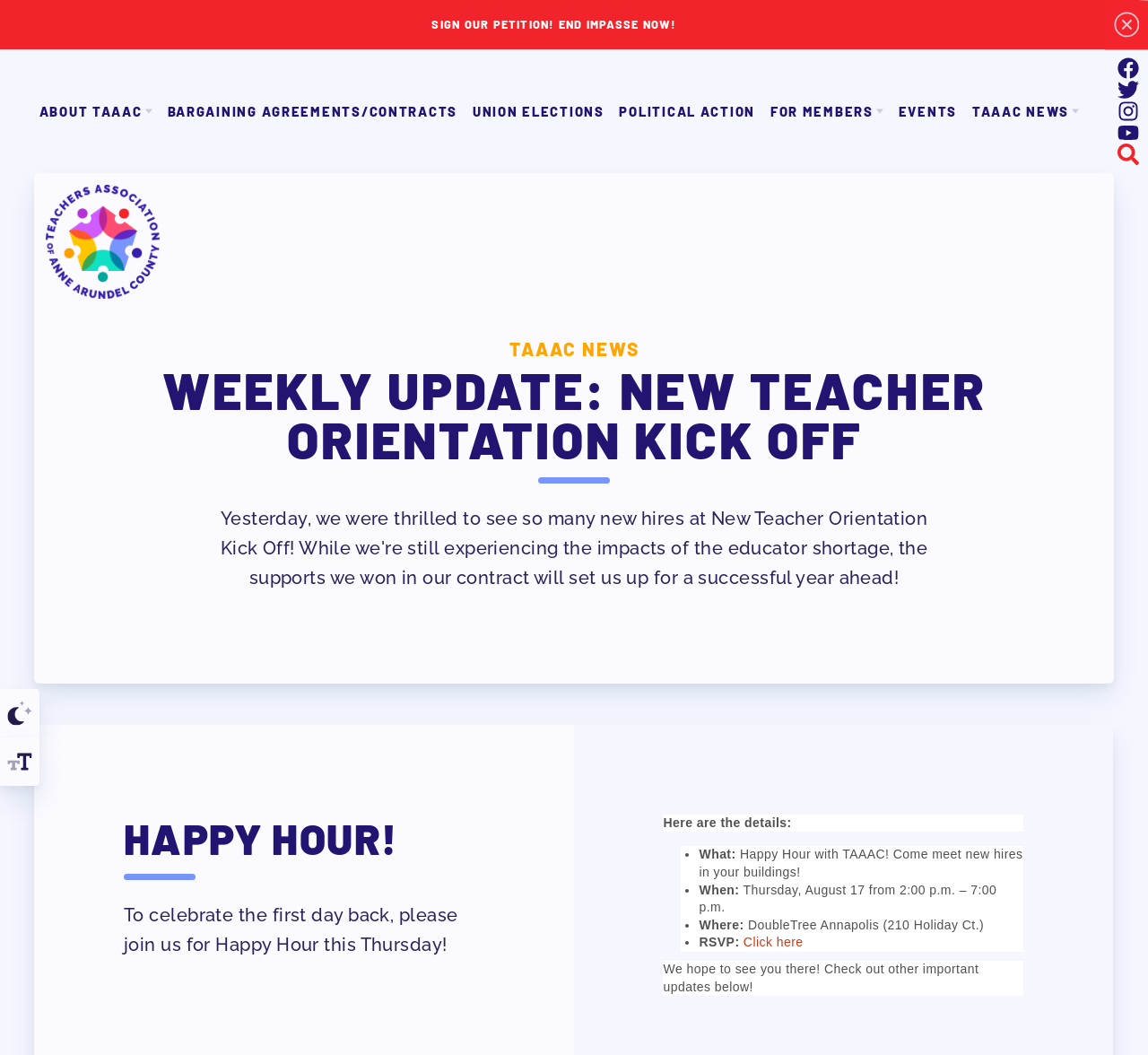Locate the bounding box coordinates of the element I should click to achieve the following instruction: "Click the 'SIGN OUR PETITION! END IMPASSE NOW!' link".

[0.0, 0.0, 1.0, 0.047]